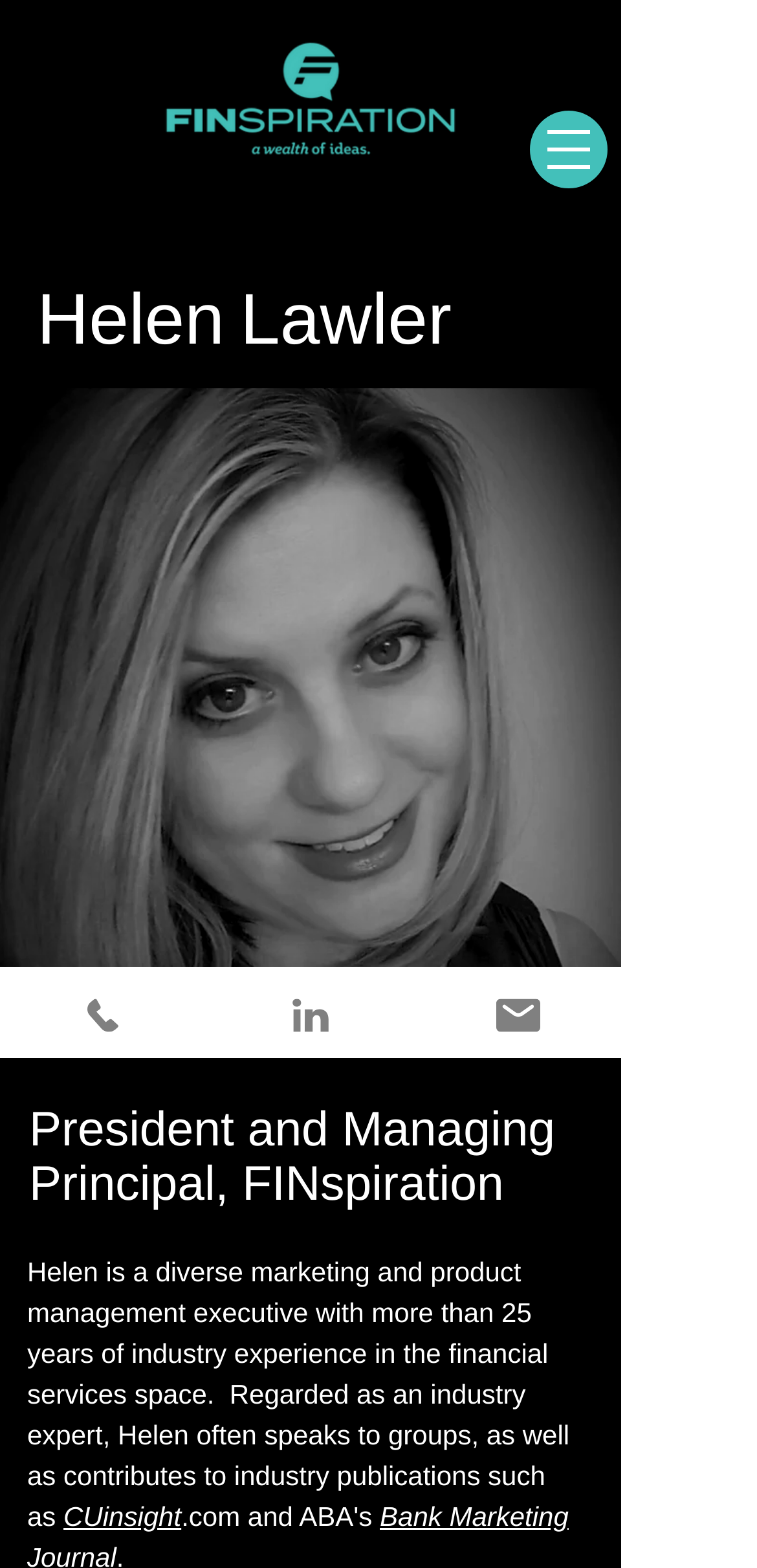Is there a navigation menu on this webpage?
Look at the image and answer with only one word or phrase.

Yes